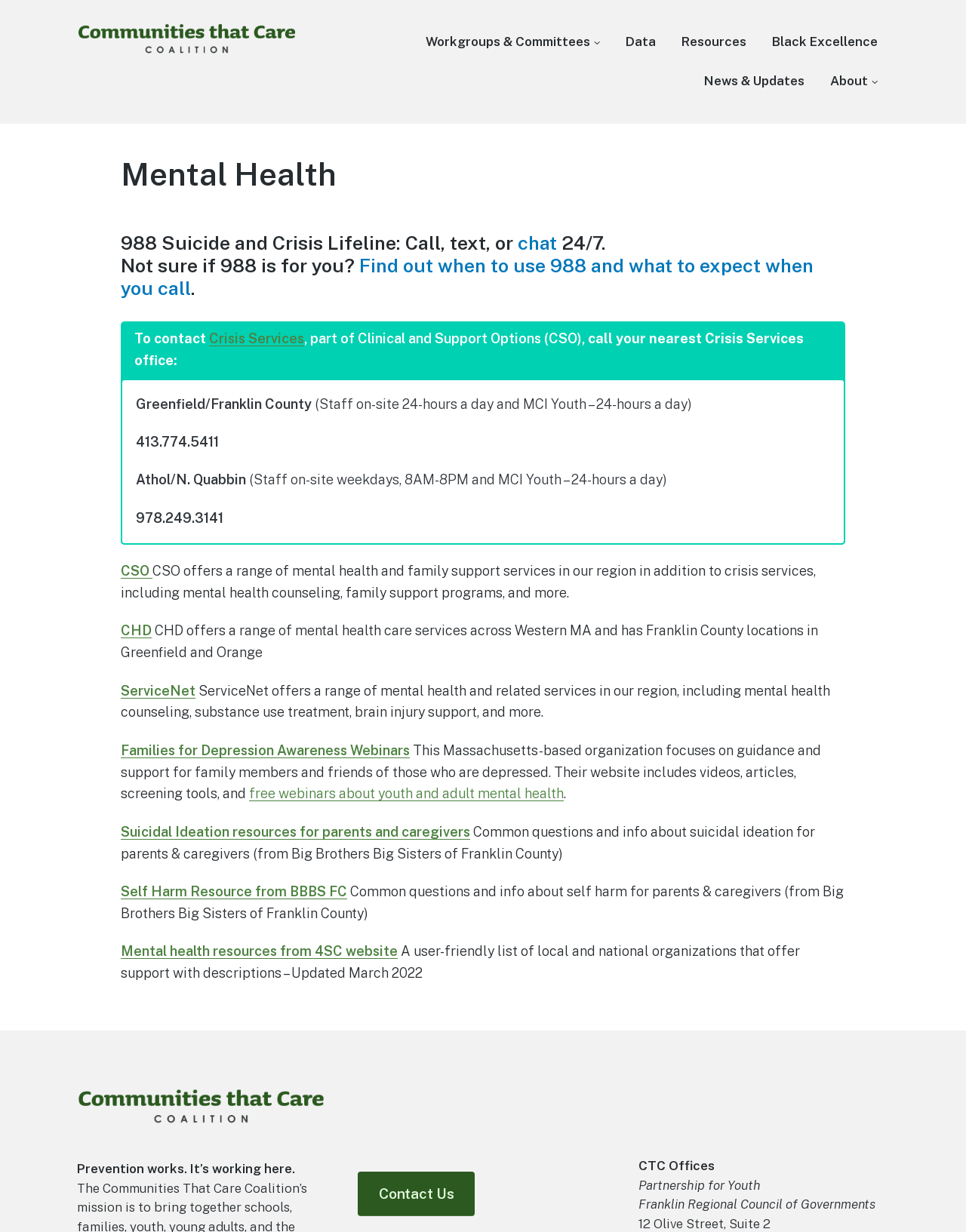Locate the coordinates of the bounding box for the clickable region that fulfills this instruction: "Visit the Workgroups & Committees page".

[0.44, 0.023, 0.621, 0.044]